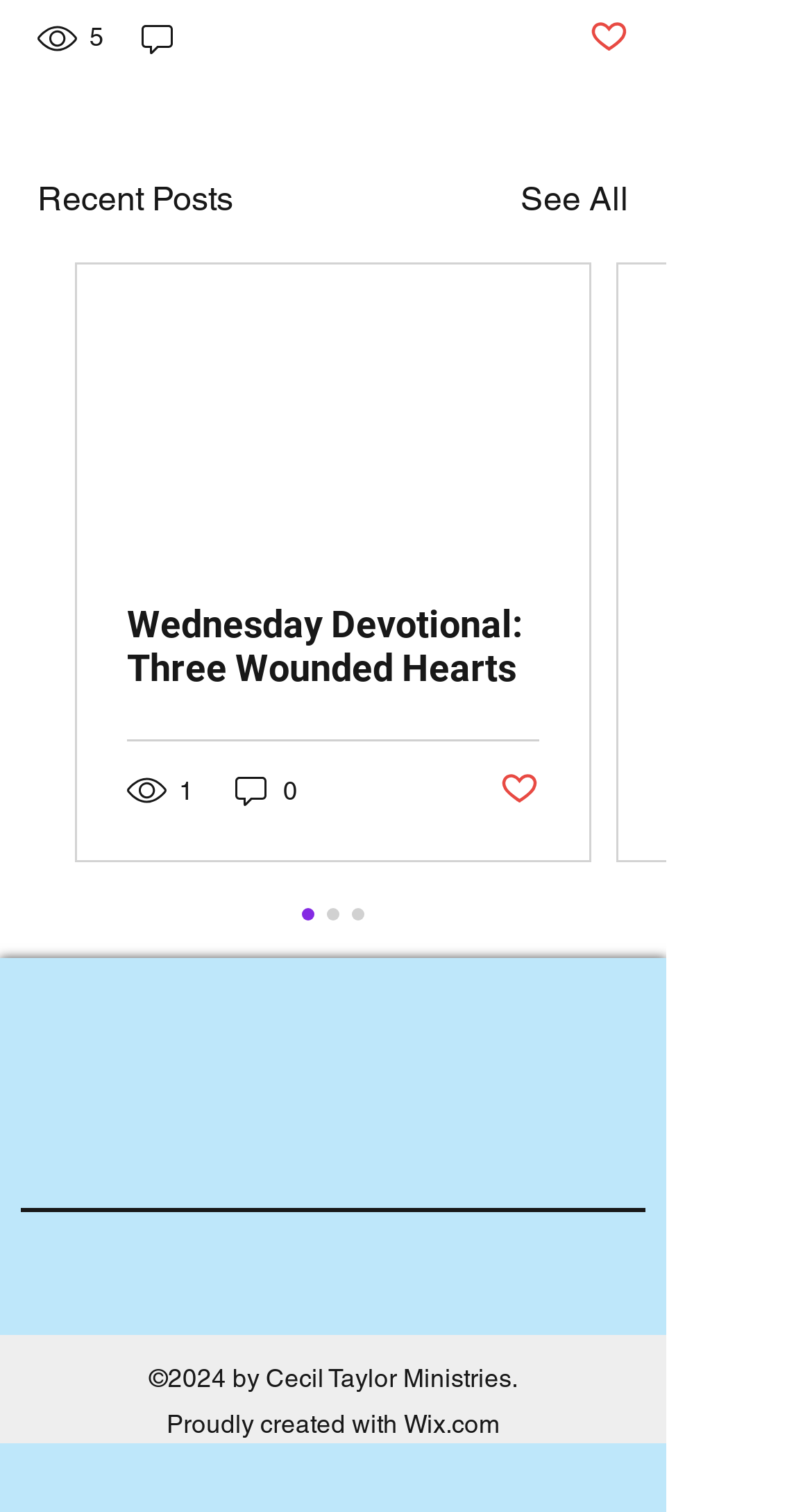Please specify the bounding box coordinates of the region to click in order to perform the following instruction: "Click the 'CTMsmalllogo.png' image".

[0.333, 0.647, 0.487, 0.785]